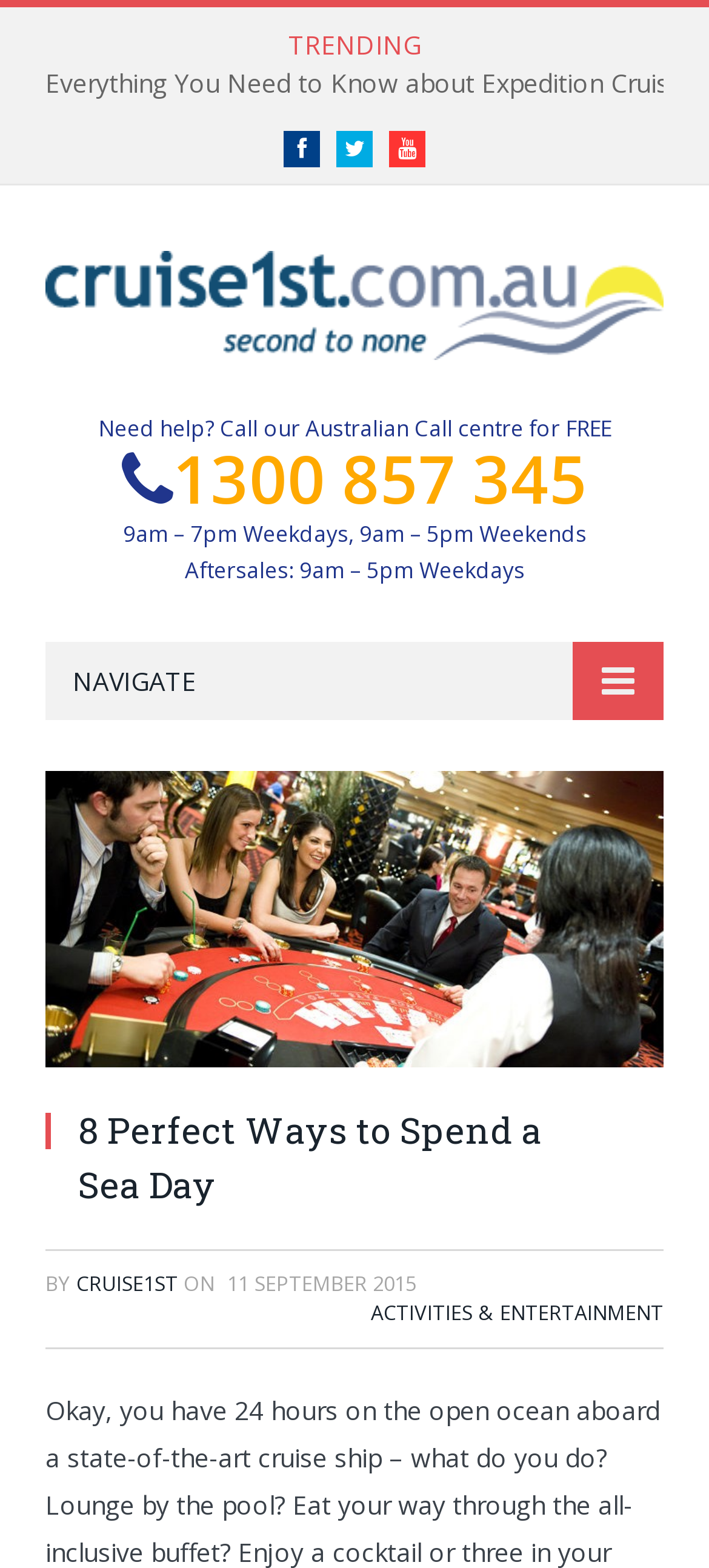Show me the bounding box coordinates of the clickable region to achieve the task as per the instruction: "Call the Australian Call centre".

[0.244, 0.278, 0.828, 0.334]